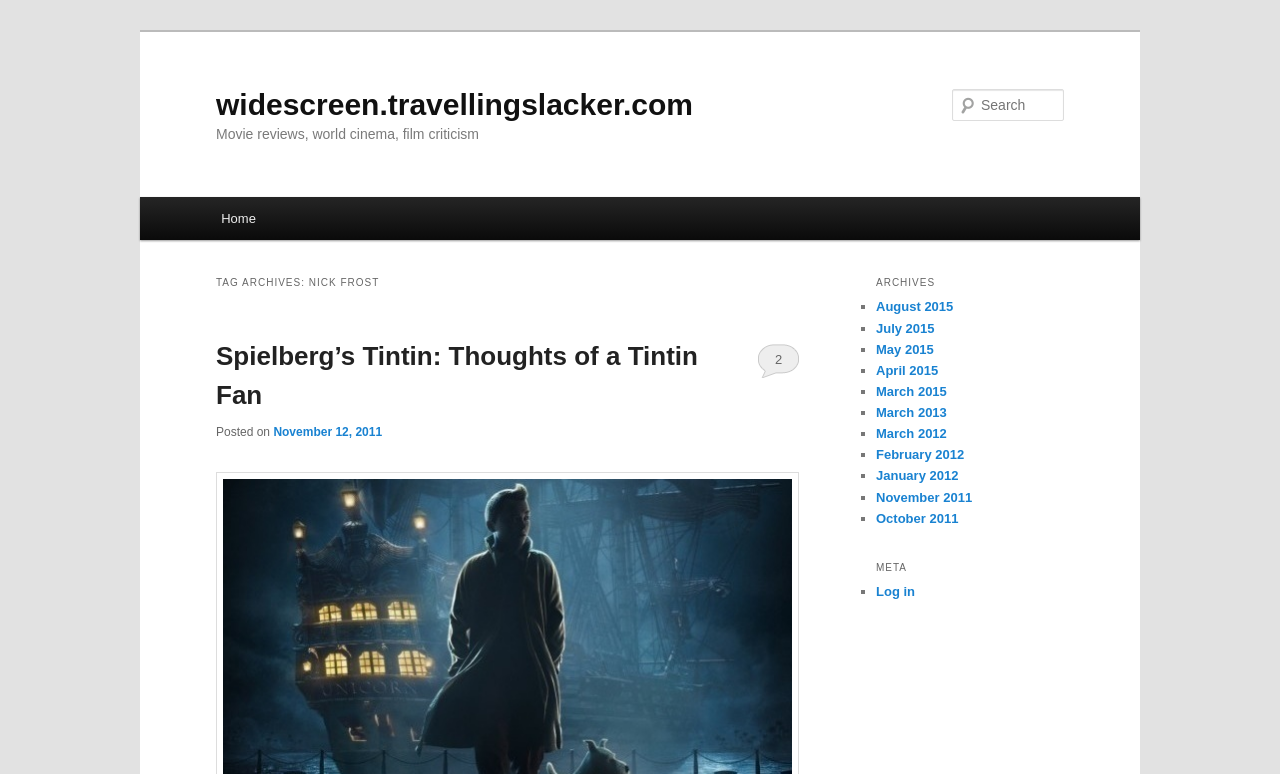What is the purpose of the search box?
Look at the image and provide a detailed response to the question.

The search box is a textbox element with a label 'Search', which suggests that its purpose is to allow users to search for content within the website.